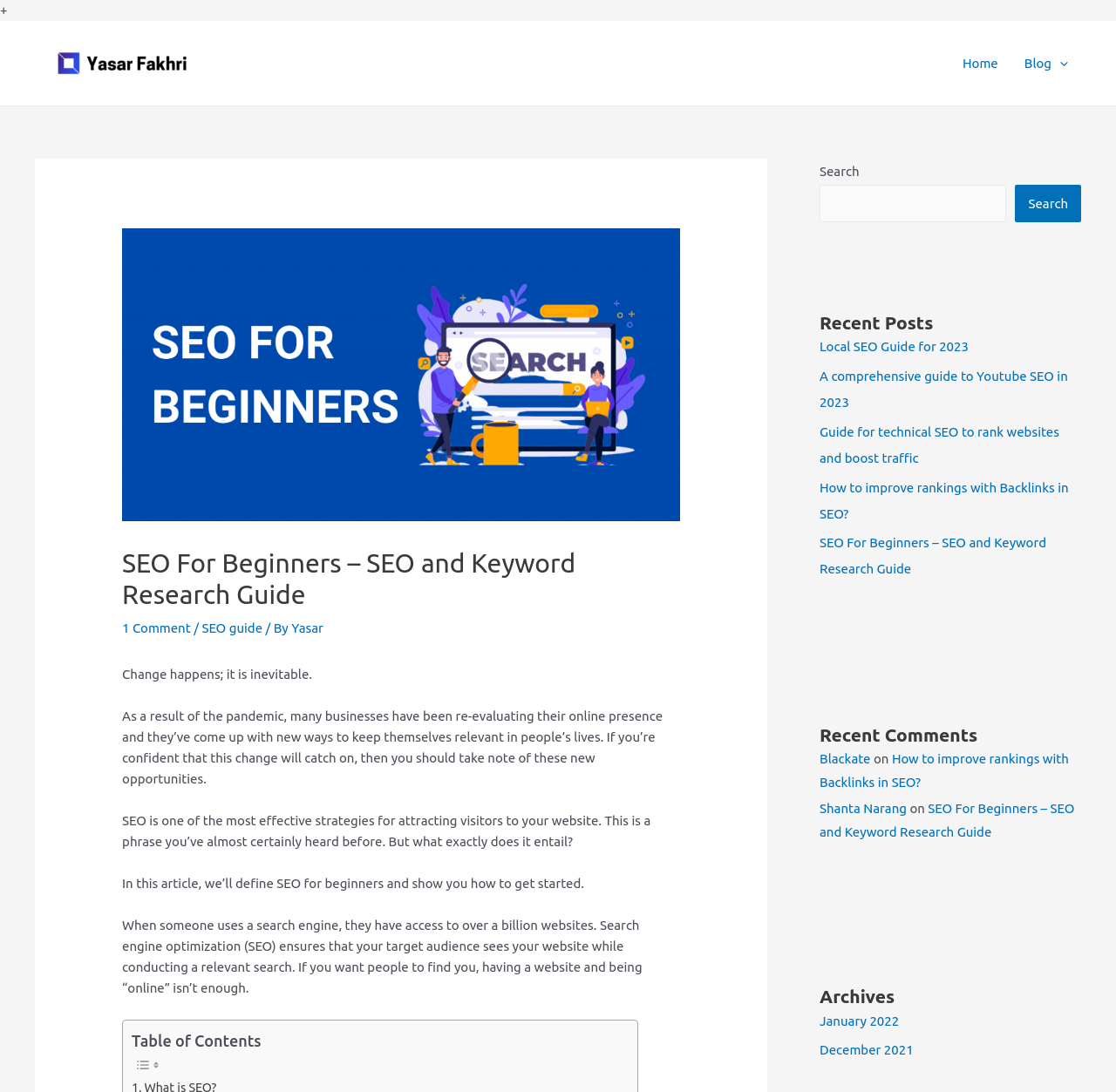Find the bounding box coordinates for the element that must be clicked to complete the instruction: "Print the finding aid". The coordinates should be four float numbers between 0 and 1, indicated as [left, top, right, bottom].

None